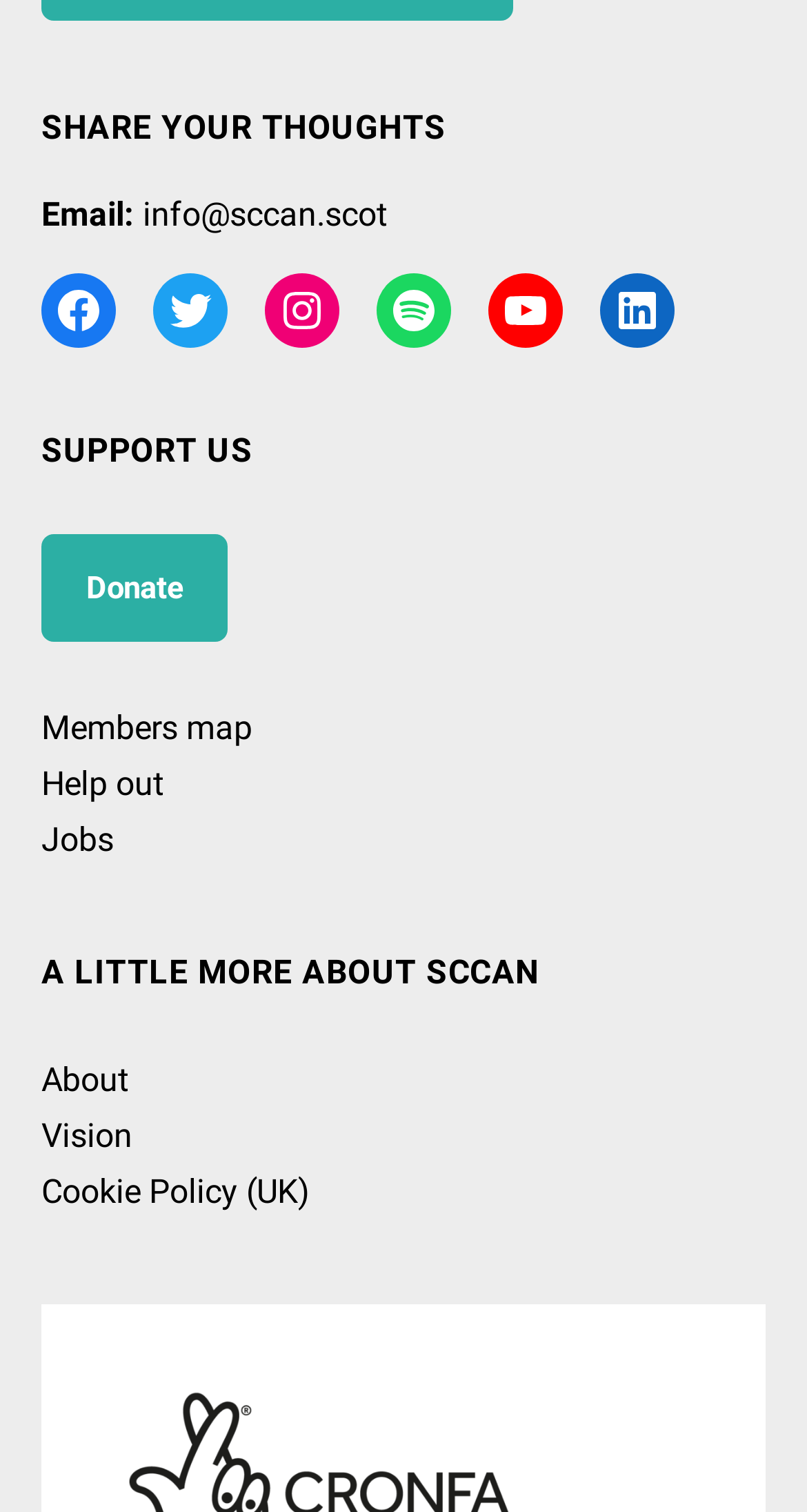Please specify the bounding box coordinates of the clickable region necessary for completing the following instruction: "View the 'Posts' page". The coordinates must consist of four float numbers between 0 and 1, i.e., [left, top, right, bottom].

None